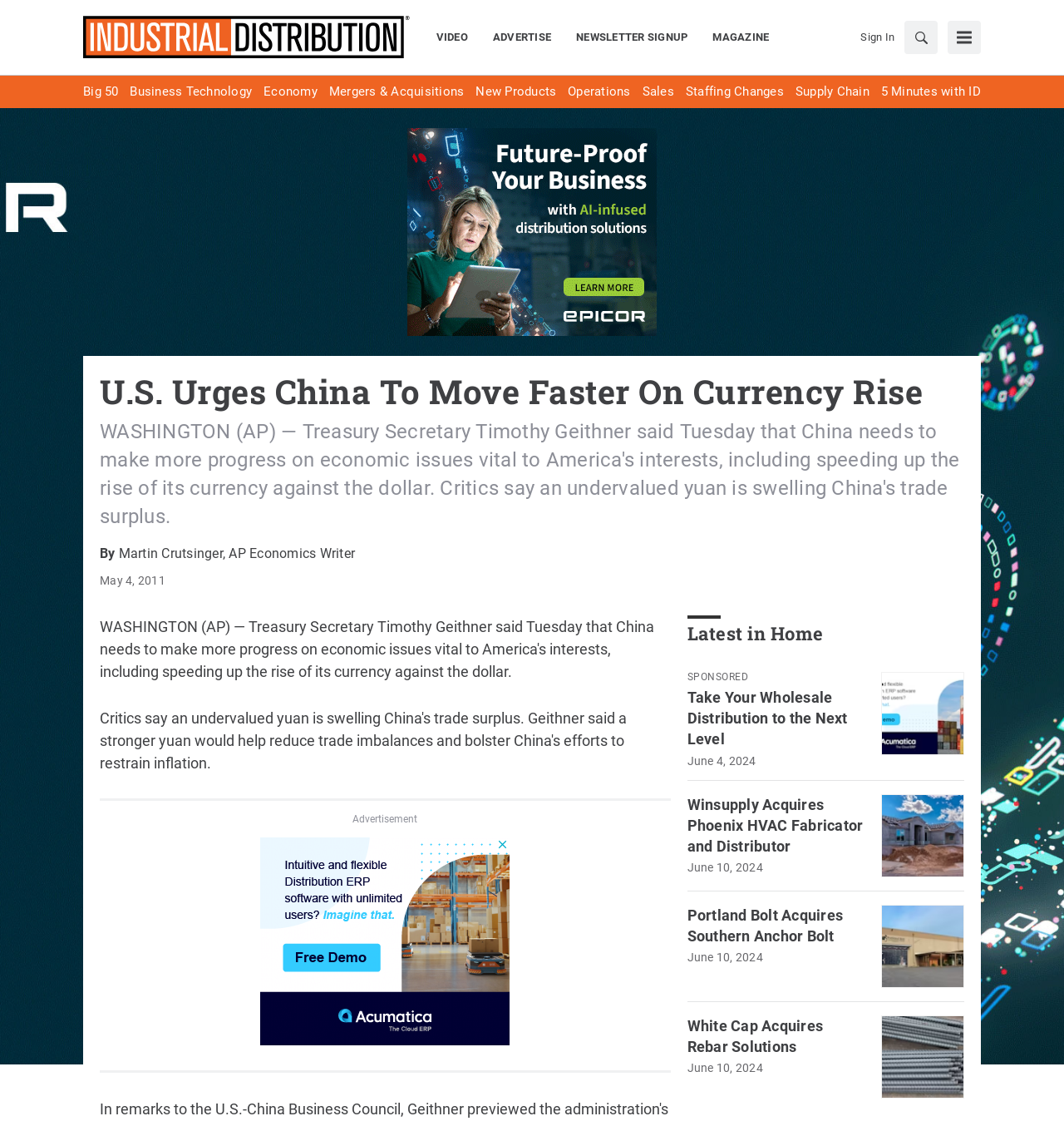How many links are there in the Primary Navigation section?
Refer to the image and respond with a one-word or short-phrase answer.

11